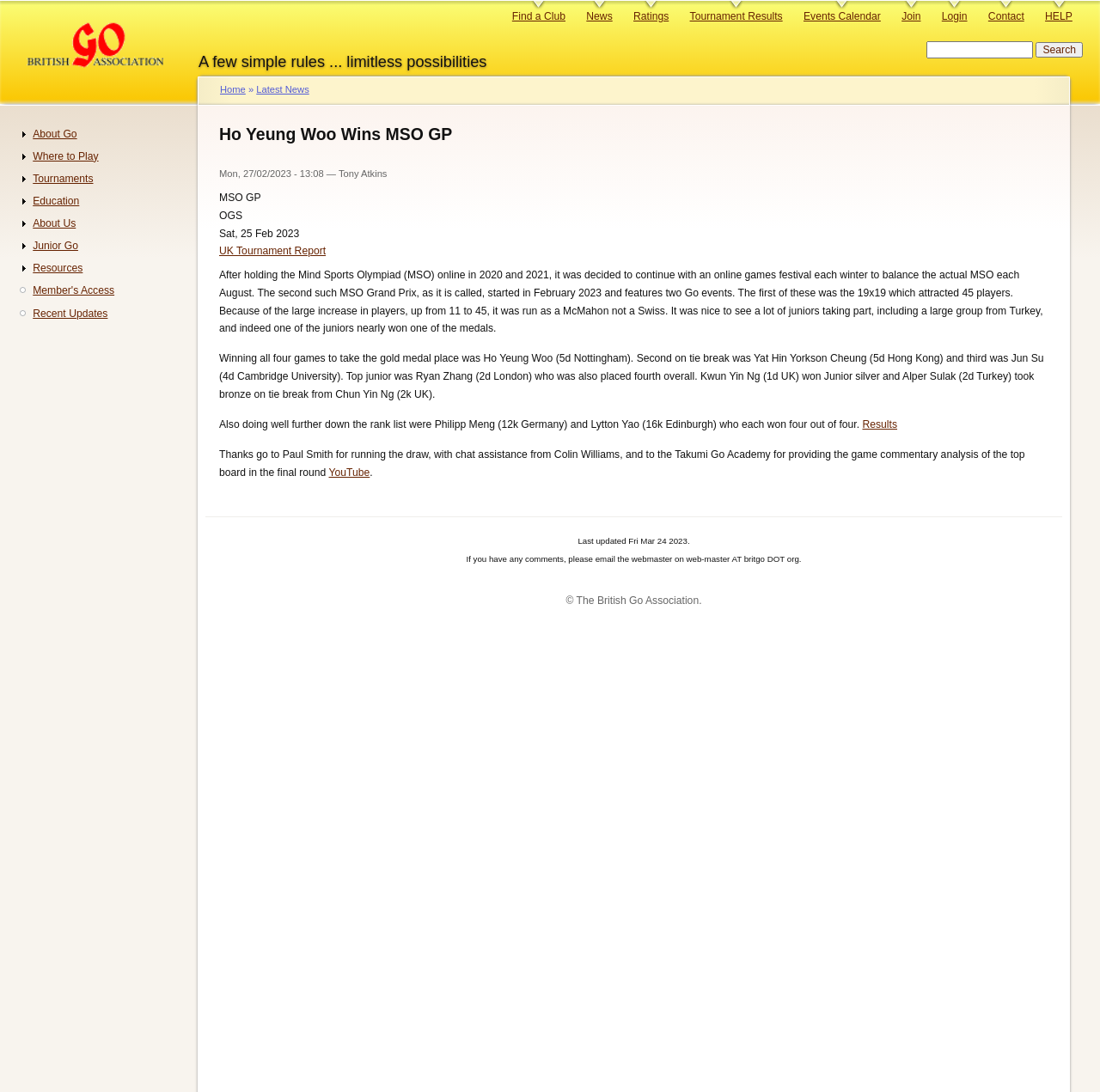Could you provide the bounding box coordinates for the portion of the screen to click to complete this instruction: "Check the Results"?

[0.784, 0.383, 0.816, 0.394]